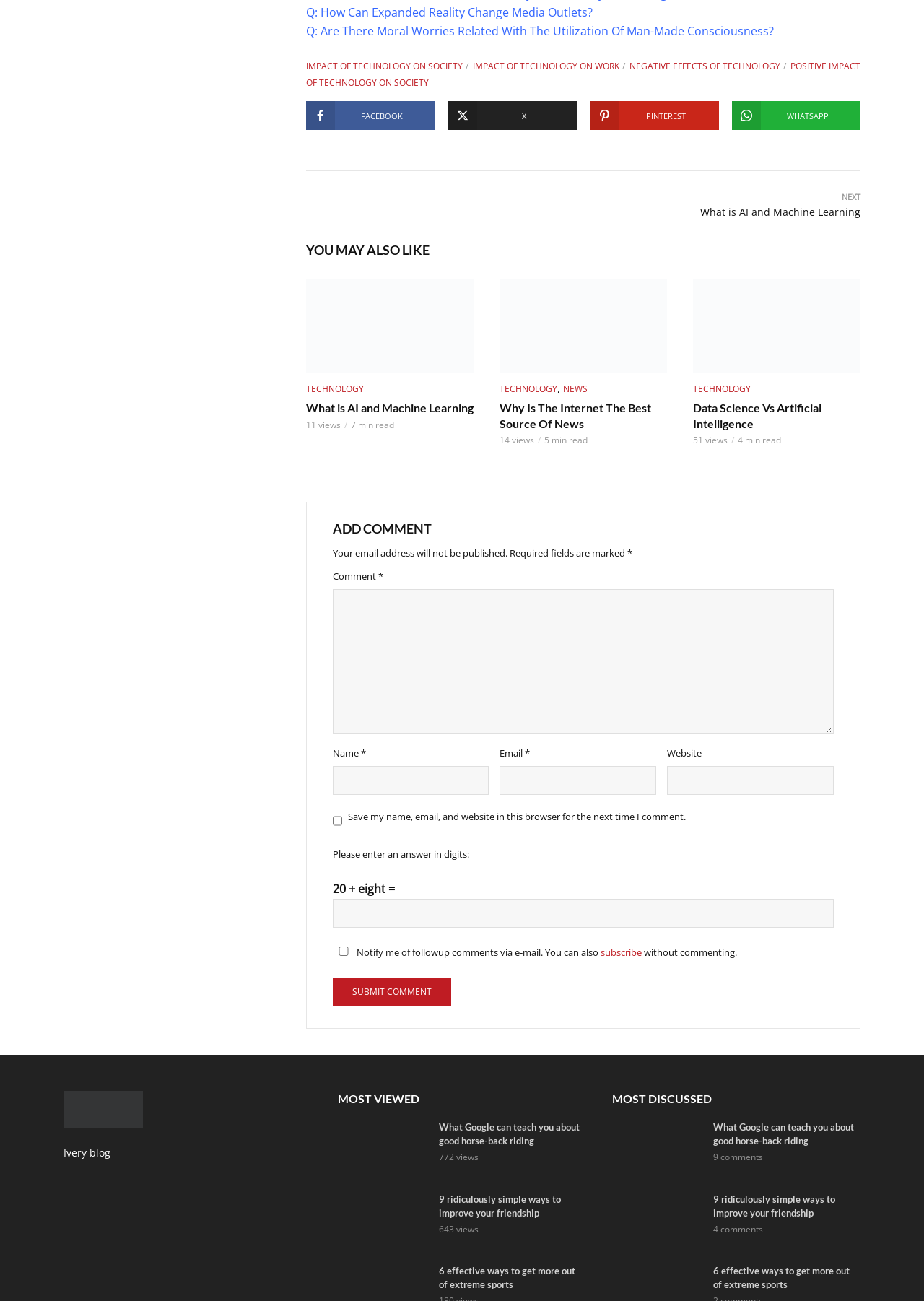What is the purpose of the textbox labeled 'Email'?
Refer to the image and answer the question using a single word or phrase.

To enter email address